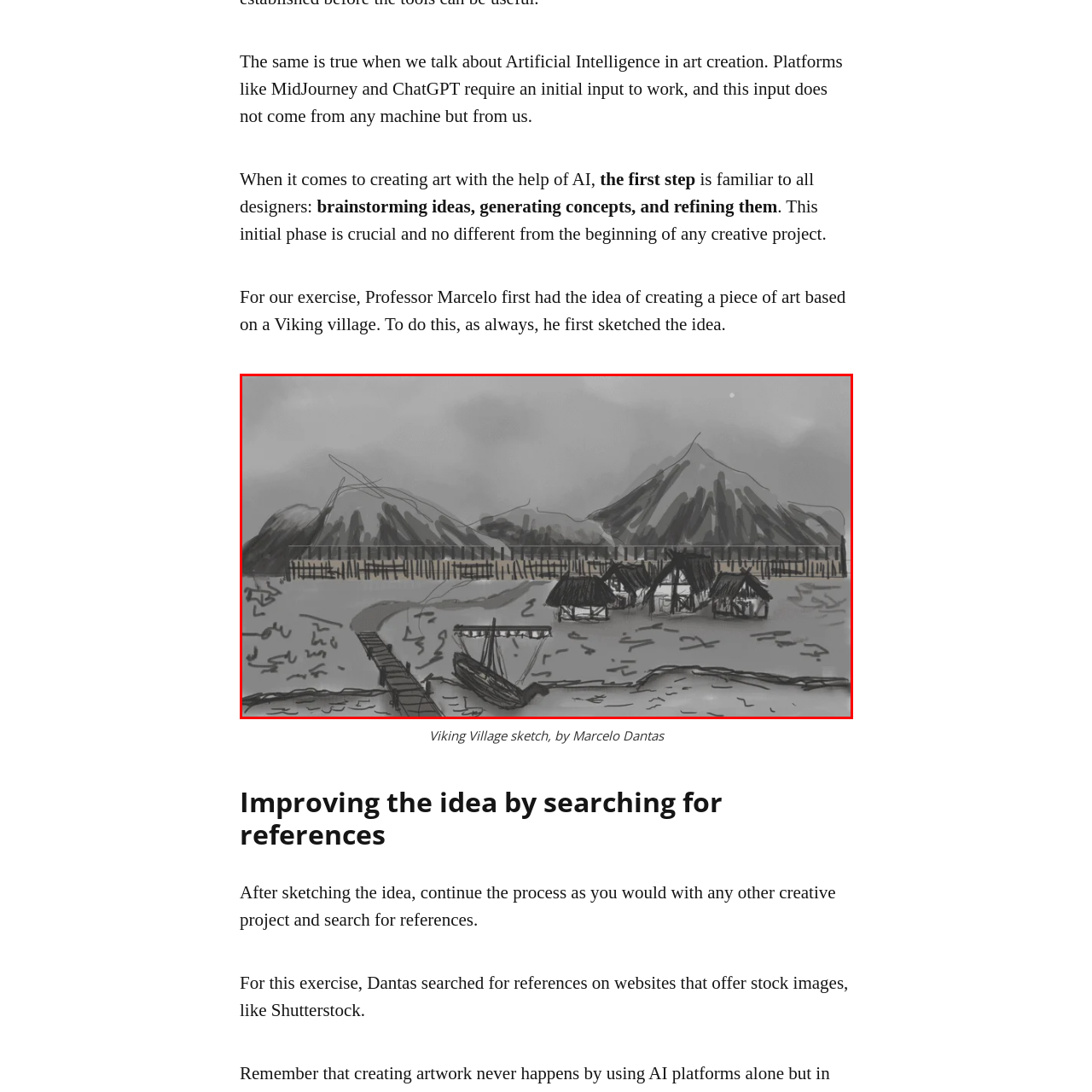Analyze and describe the image content within the red perimeter in detail.

The image showcases a sketch of a Viking village, created by Marcelo Dantas, serving as a preliminary concept before enhancing it with artificial intelligence tools. The drawing features a rustic landscape characterized by traditional Nordic architecture, including quaint wooden homes with thatched roofs. In the foreground, a simple wooden boat is docked by a winding pathway leading to the village, while behind it, majestic mountains loom under a cloudy sky, encapsulating the raw beauty of the environment. This artistic representation reflects the initial brainstorming phase essential in design, illustrating the foundational step of generating concepts in the creative process.